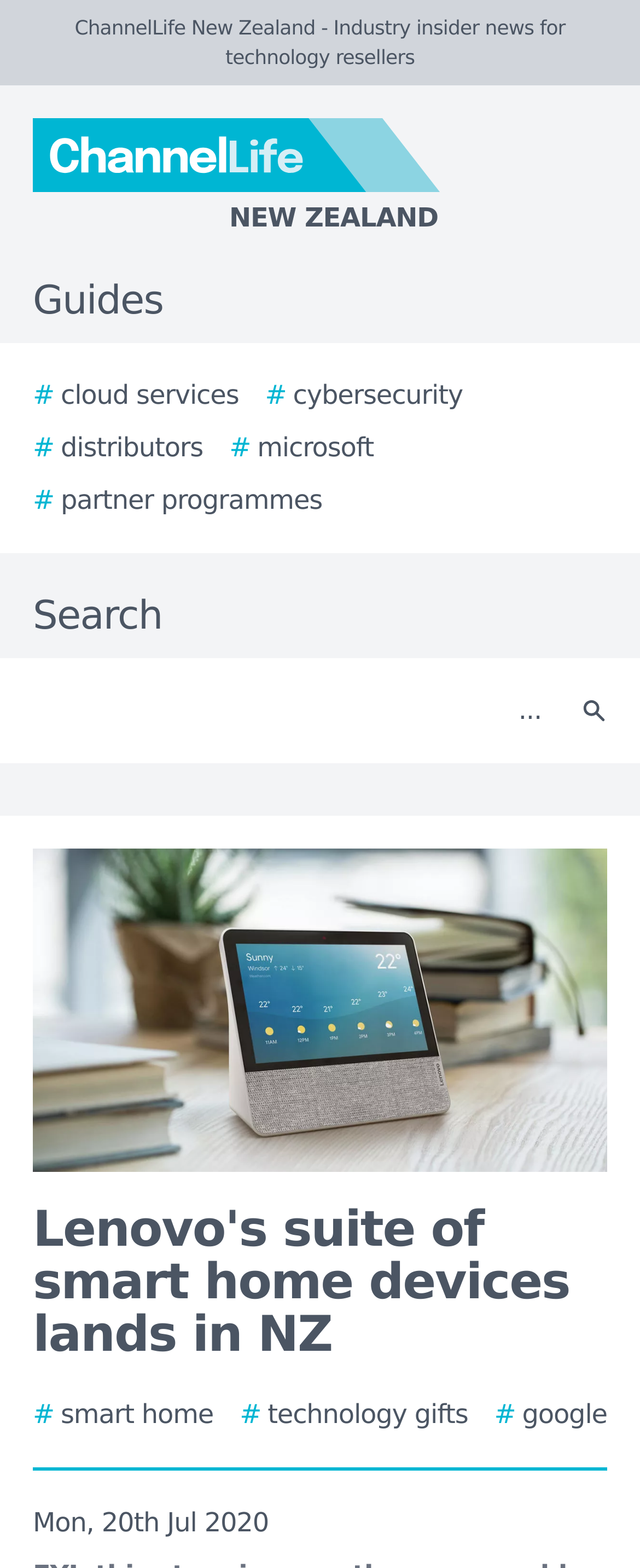Specify the bounding box coordinates of the area that needs to be clicked to achieve the following instruction: "Go to the cloud services page".

[0.051, 0.24, 0.373, 0.265]